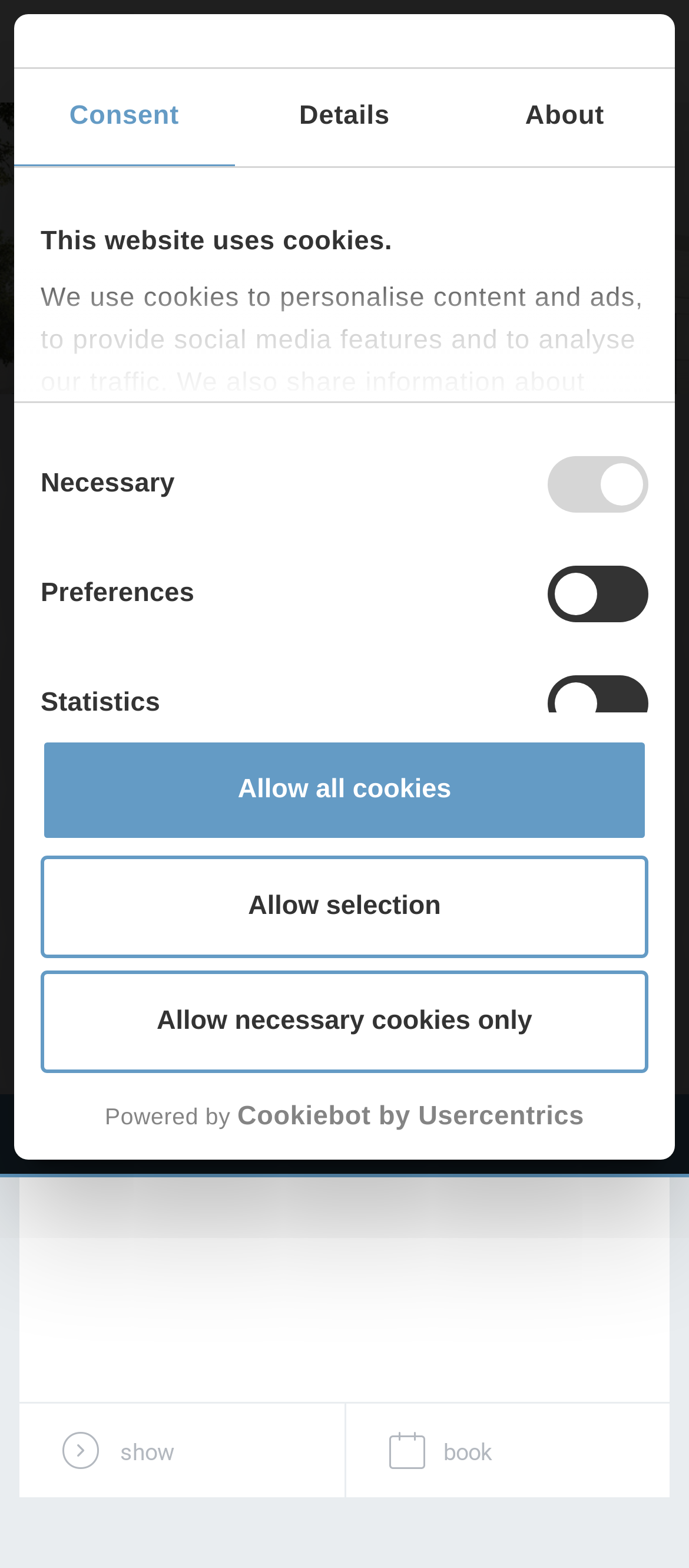What is the size of the Comfort rooms?
Please provide a full and detailed response to the question.

This answer can be obtained by reading the text in the listbox, which states '26-30 m' as the size of the Comfort rooms.